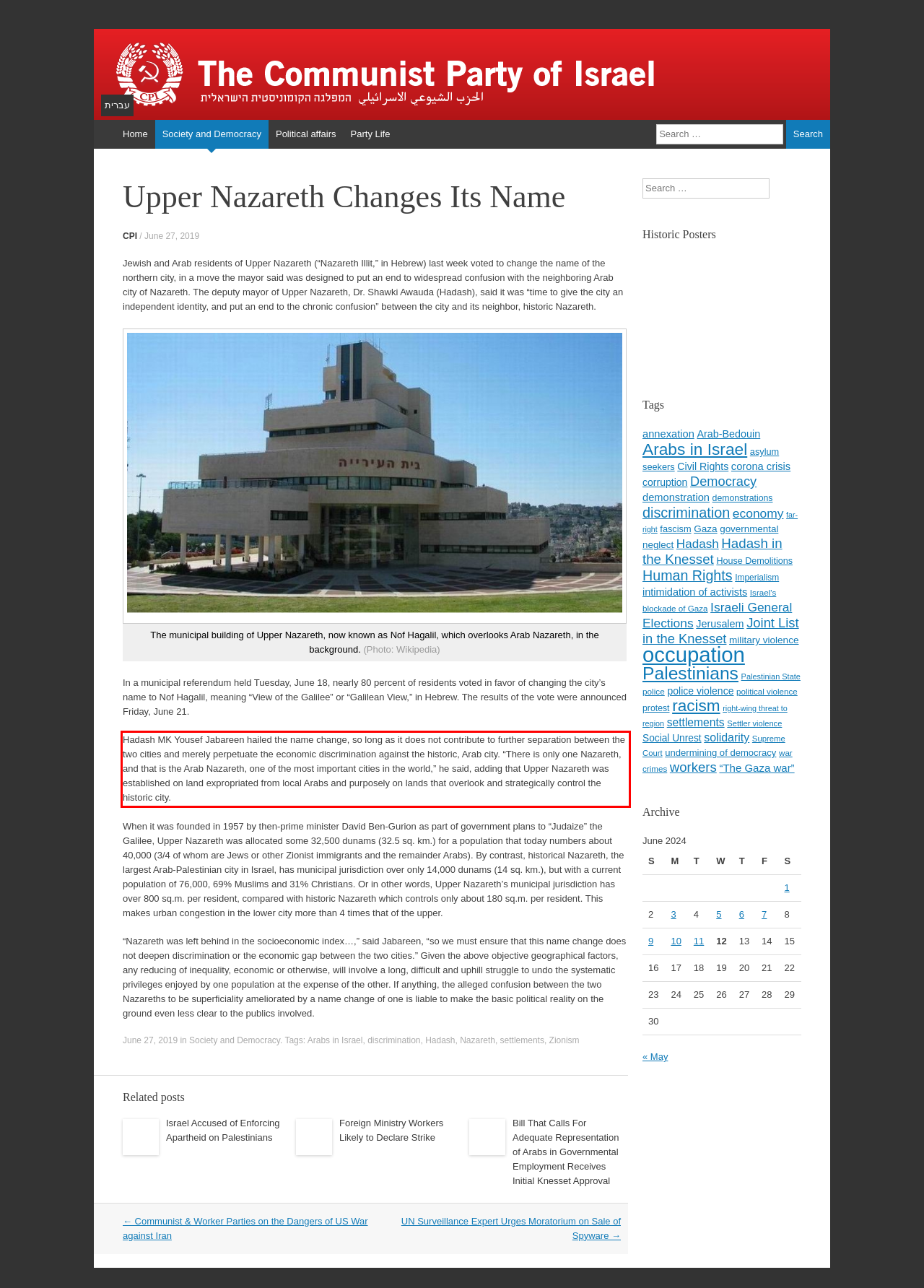Please extract the text content from the UI element enclosed by the red rectangle in the screenshot.

Hadash MK Yousef Jabareen hailed the name change, so long as it does not contribute to further separation between the two cities and merely perpetuate the economic discrimination against the historic, Arab city. “There is only one Nazareth, and that is the Arab Nazareth, one of the most important cities in the world,” he said, adding that Upper Nazareth was established on land expropriated from local Arabs and purposely on lands that overlook and strategically control the historic city.